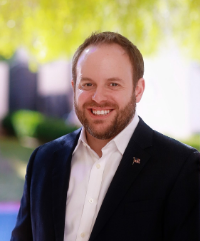Provide an in-depth description of all elements within the image.

The image features a professional portrait of Zach Conine, the Treasurer of Nevada. He is smiling and dressed in a sharp black suit over a white dress shirt, exuding a sense of confidence and approachability. The background is softly blurred, highlighting a green and pleasant outdoor setting, which adds to the positive atmosphere of the image. This portrayal aligns with his role as a key public figure in Nevada's government, indicating his commitment to serving the community.